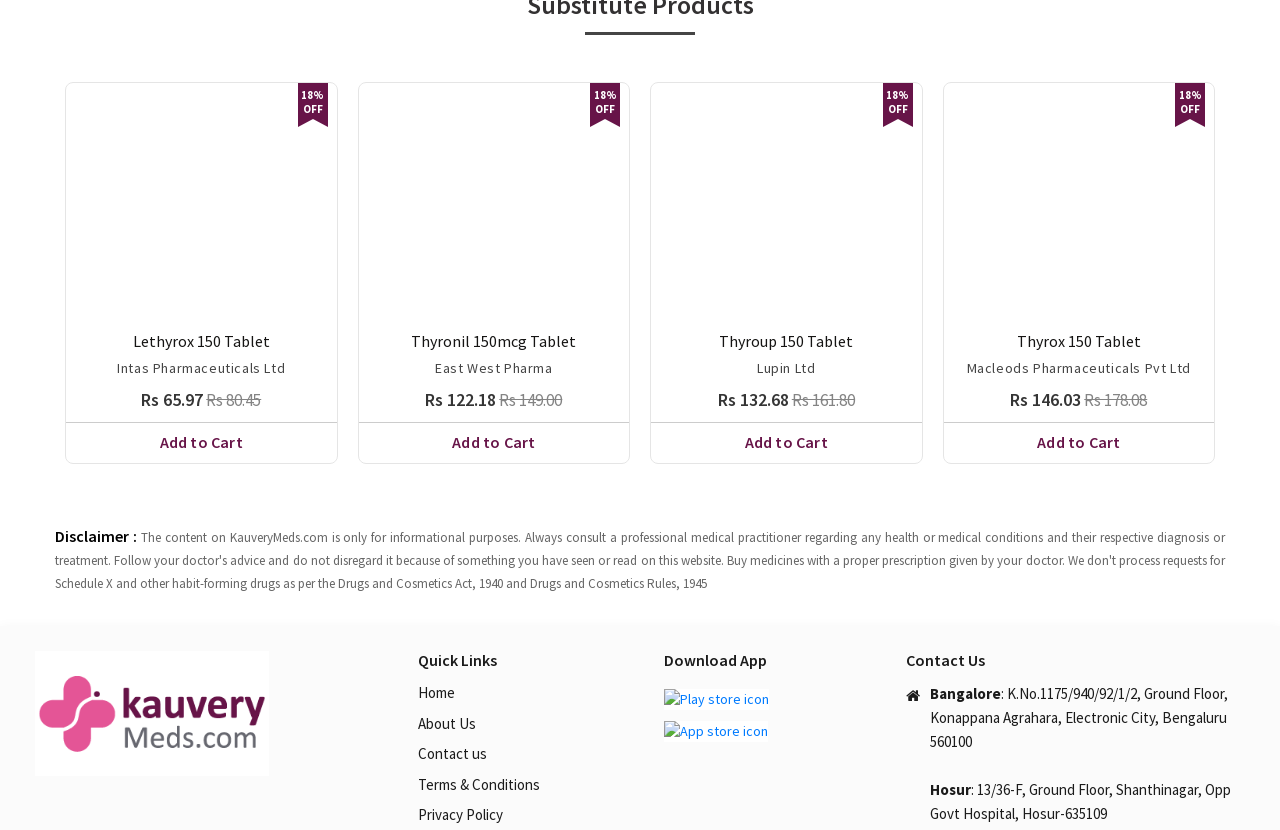How many tablets are in a bottle of Thyrox 150 Tablet?
Provide a detailed and extensive answer to the question.

The number of tablets in a bottle of Thyrox 150 Tablet can be found by looking at the product description. The description mentions 'bottle of 100 tablets', which indicates that there are 100 tablets in a bottle.